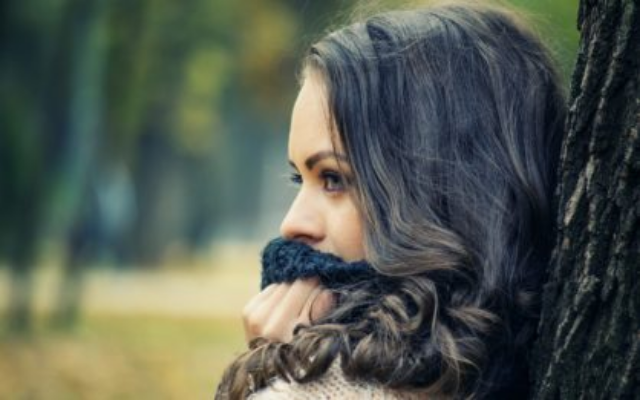Is the woman holding an animal?
Provide a thorough and detailed answer to the question.

The woman is thoughtfully holding a dark collar close to her face, which does not resemble an animal, but rather an inanimate object, possibly a piece of clothing or an accessory.